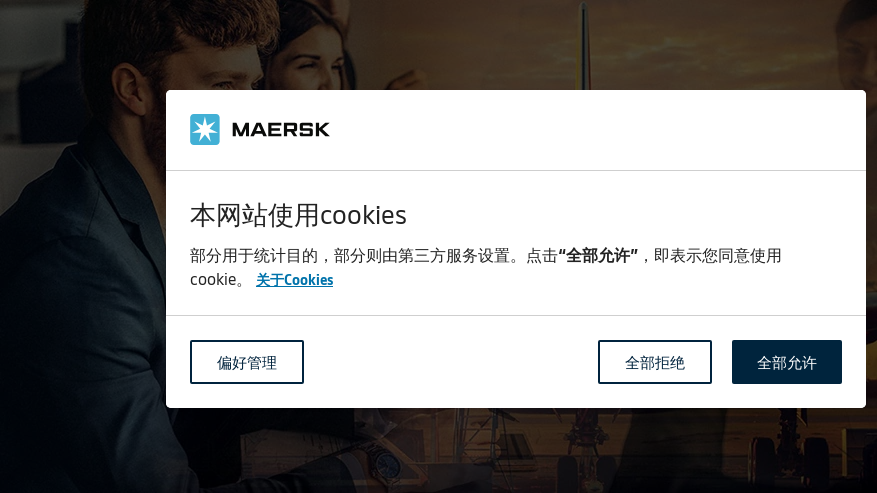Where is the Maersk logo located?
Please provide an in-depth and detailed response to the question.

The Maersk logo is located at the top left of the notification because the caption states that the logo is 'prominently displaying the Maersk logo at the top left'.